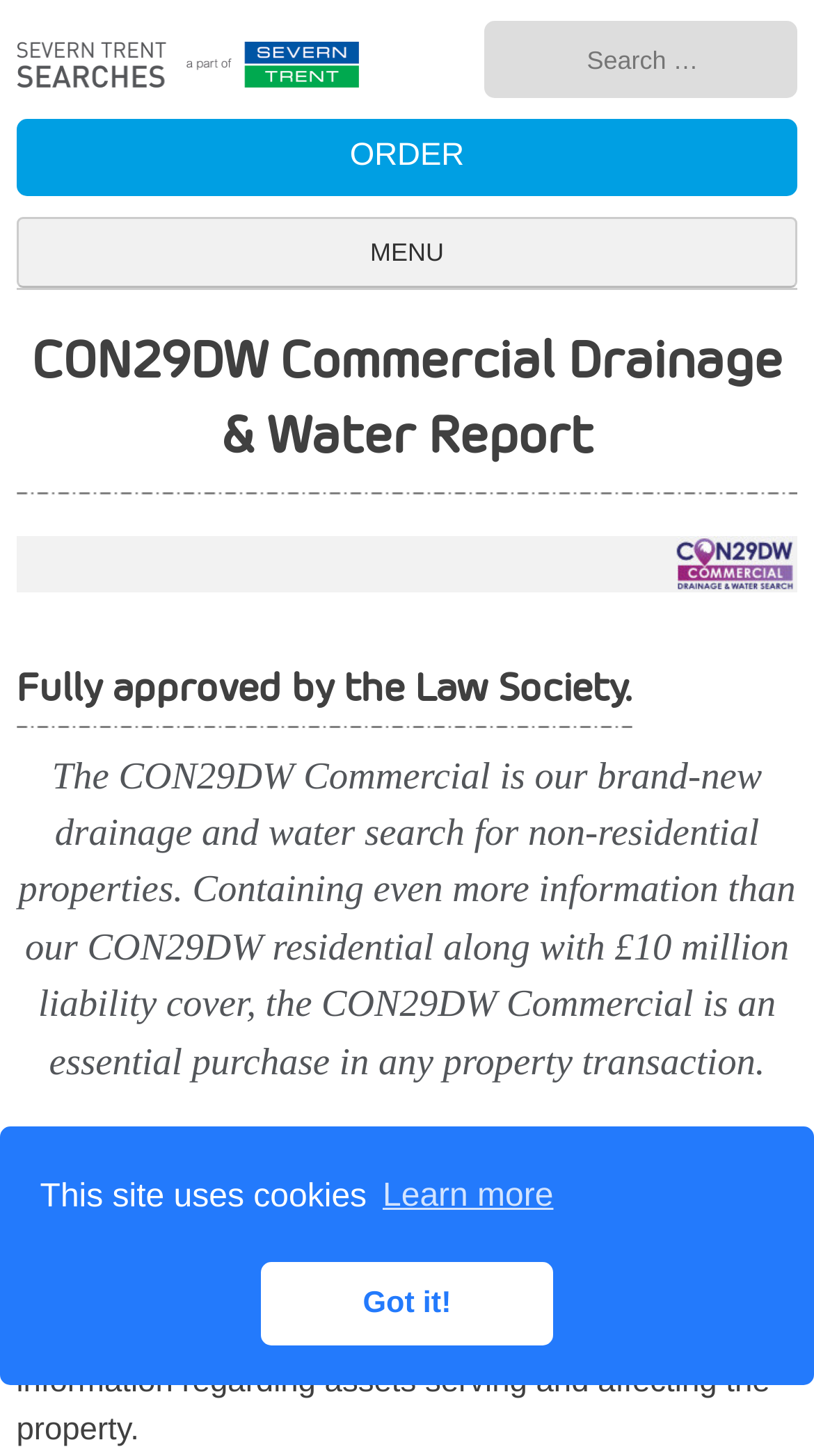Given the following UI element description: "Learn more", find the bounding box coordinates in the webpage screenshot.

[0.462, 0.801, 0.688, 0.844]